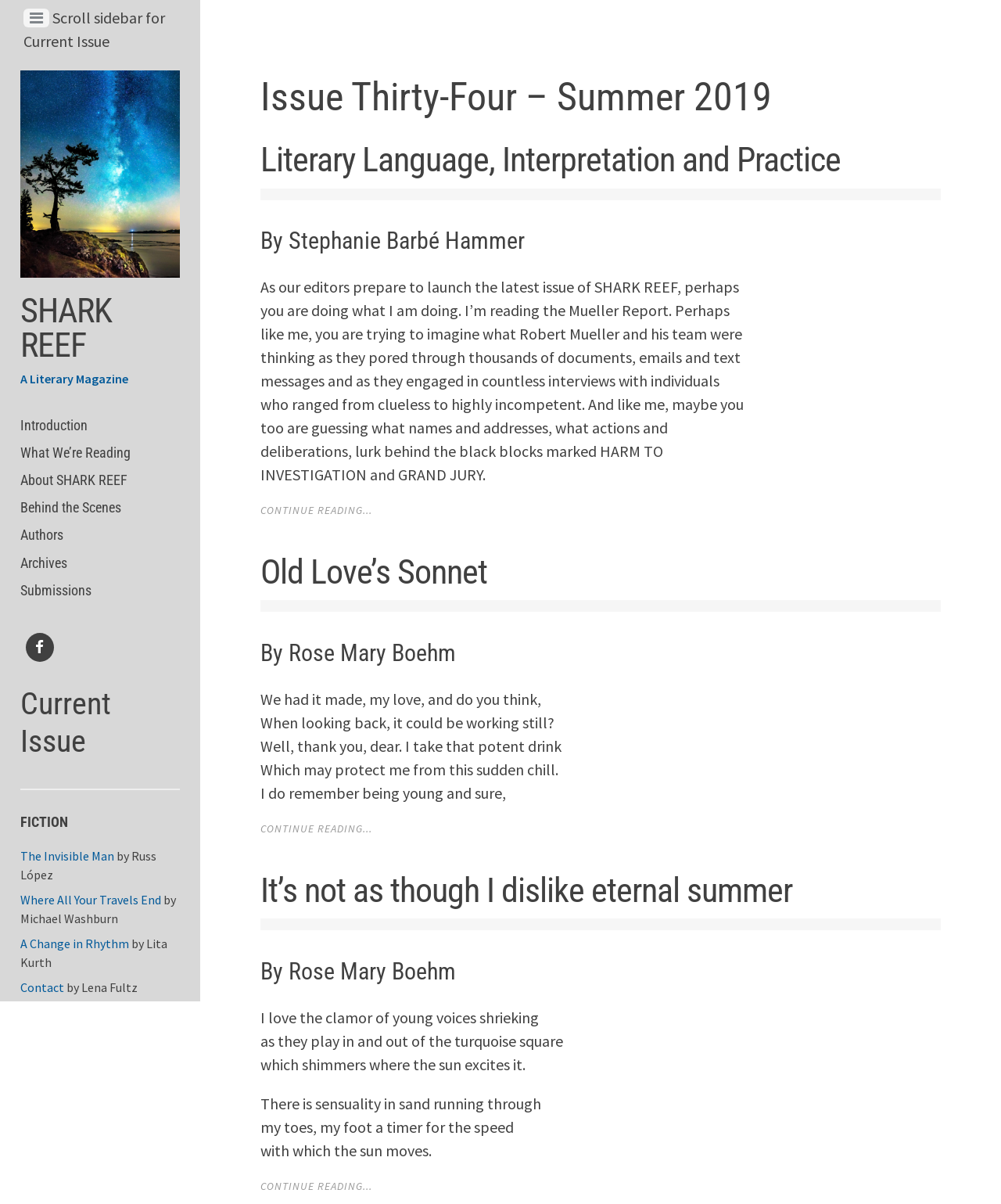Generate a thorough caption detailing the webpage content.

This webpage is the Summer 2019 issue of SHARK REEF, a literary magazine. At the top, there is a navigation menu with several tabs, including "View Menu & Current Issue", "Introduction", "What We're Reading", and others. Below the navigation menu, the title "SHARK REEF" is prominently displayed, followed by the subtitle "A Literary Magazine".

On the left side of the page, there is a sidebar with links to various sections, including "FICTION", "Current Issue", and social media links. The "FICTION" section lists several short stories, each with the title, author, and a "by" separator. The stories are arranged vertically, with the title and author information on the same line.

The main content area of the page features several articles and poems. The first article, "Literary Language, Interpretation and Practice", has a heading and a brief summary, followed by a "CONTINUE READING..." link. The next section is a poem, "Old Love's Sonnet", with the poem's text displayed in a block. This is followed by another poem, "It's not as though I dislike eternal summer", also with the poem's text displayed in a block.

Throughout the page, there are several "CONTINUE READING..." links, which suggest that the articles and poems are longer than what is displayed on the page. The overall layout is organized, with clear headings and concise text, making it easy to navigate and read.